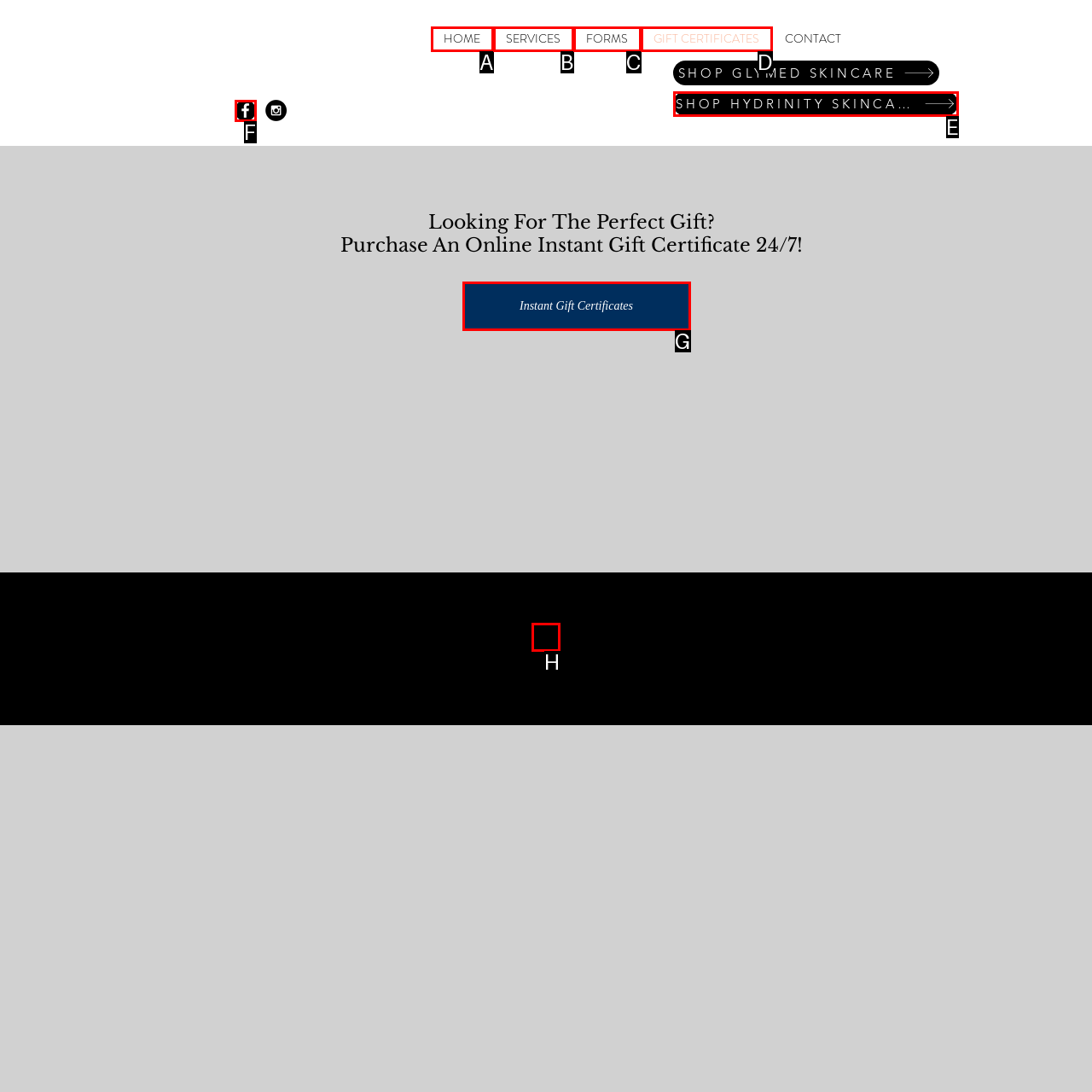Select the letter of the UI element that best matches: aria-label="Instagram - White Circle"
Answer with the letter of the correct option directly.

H